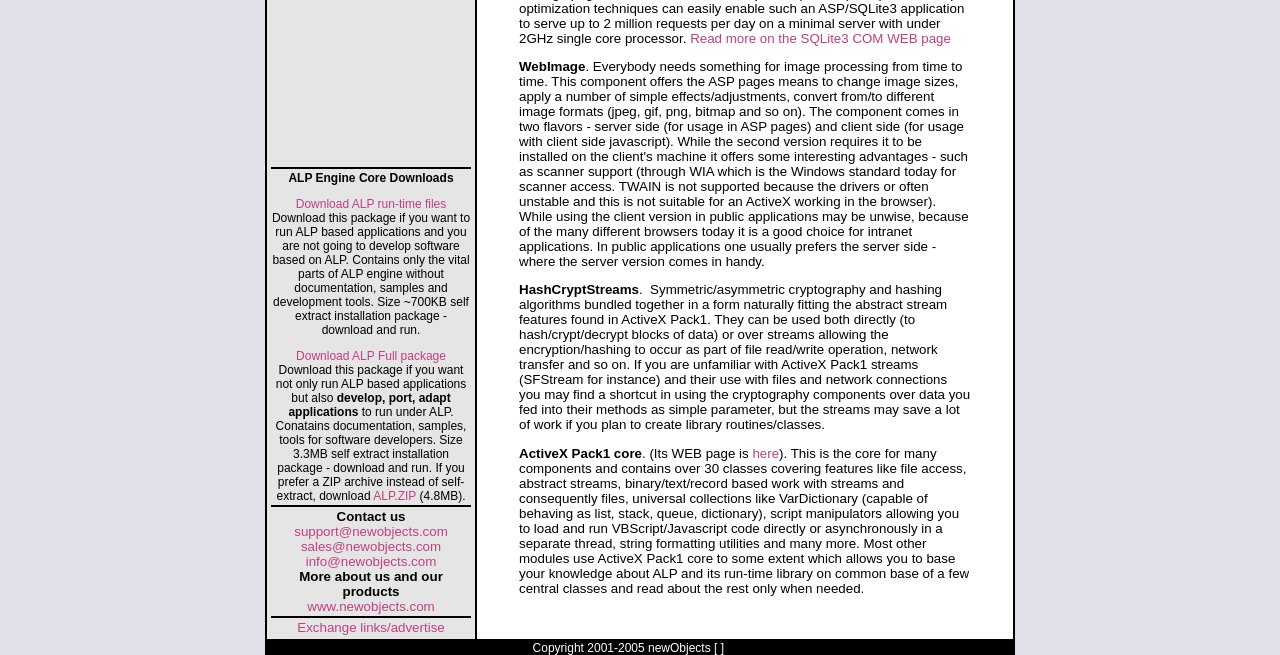What is HashCryptStreams for?
Using the details from the image, give an elaborate explanation to answer the question.

HashCryptStreams is a component that bundles symmetric/asymmetric cryptography and hashing algorithms together, allowing for encryption, decryption, and hashing of data blocks, and can be used directly or over streams for file read/write operations and network transfers.